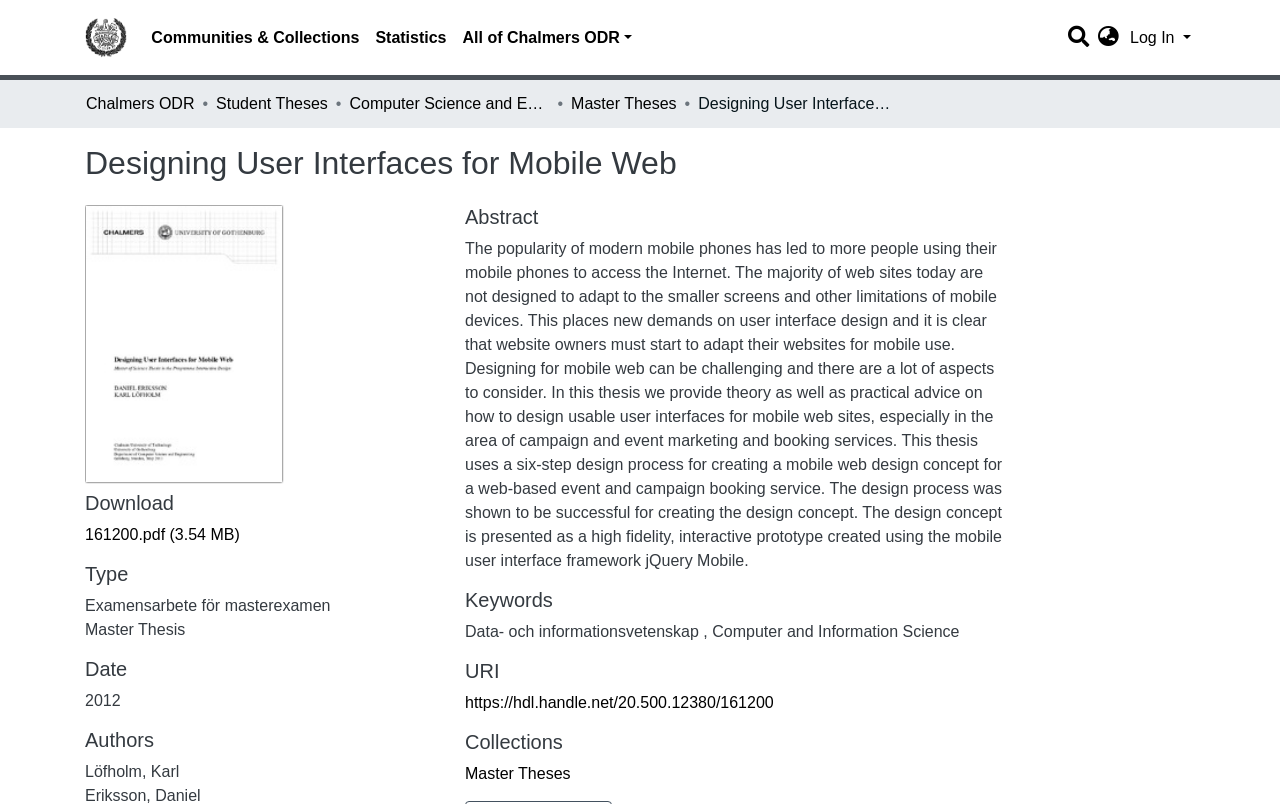Reply to the question below using a single word or brief phrase:
What is the year of the thesis?

2012